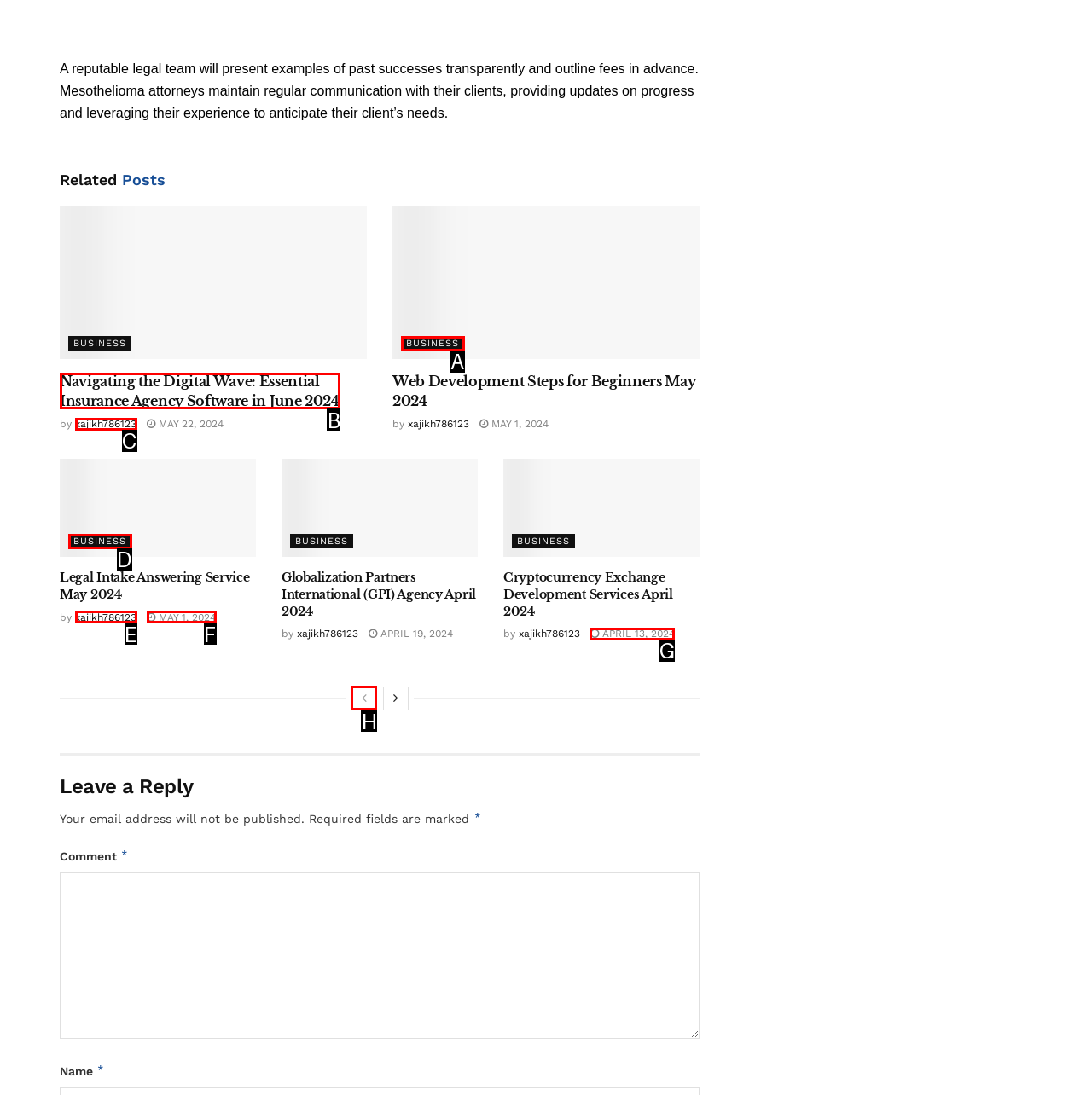Identify the HTML element that best fits the description: title="Previous". Respond with the letter of the corresponding element.

H